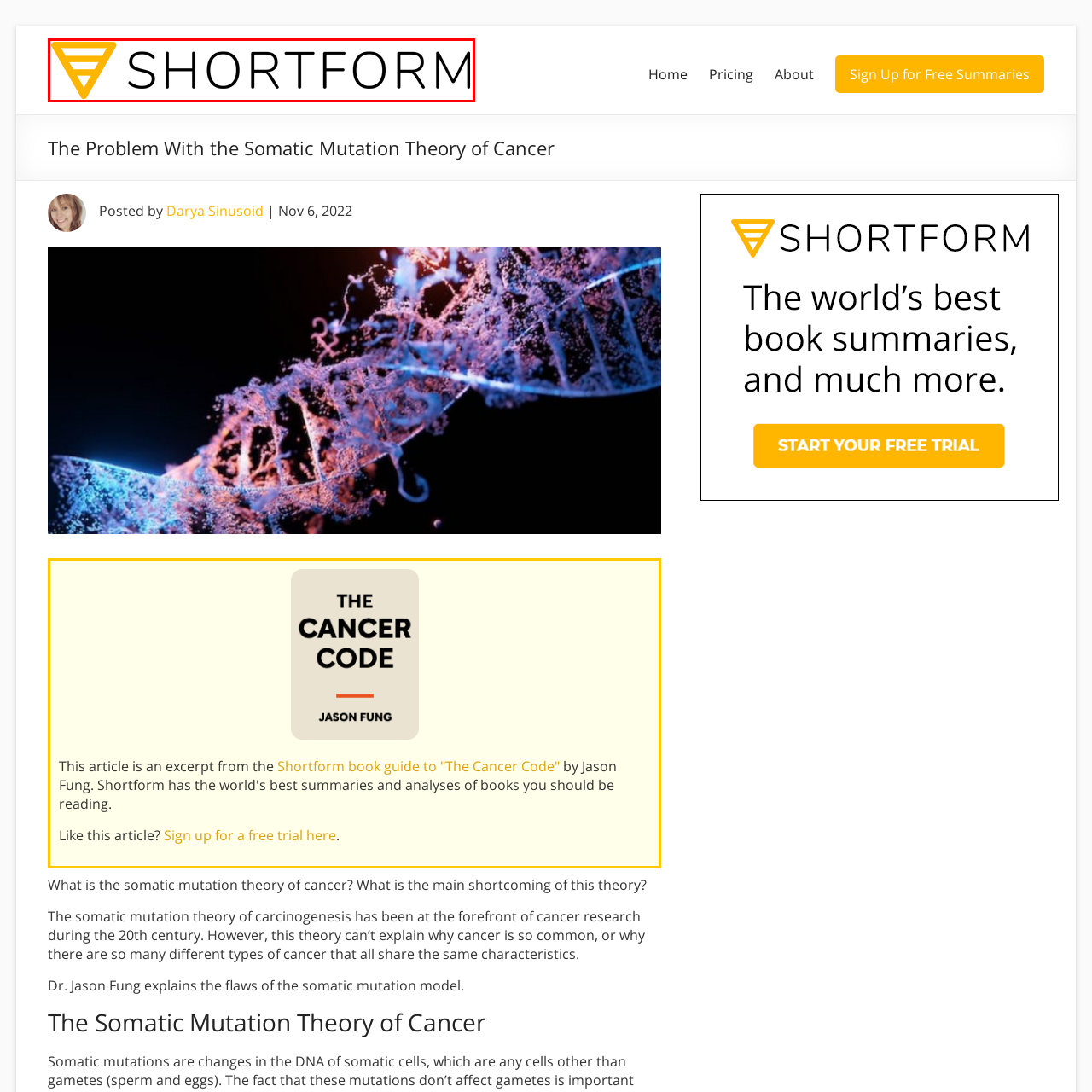Inspect the area marked by the red box and provide a short answer to the question: What is the font style of the word 'SHORTFORM'?

Bold